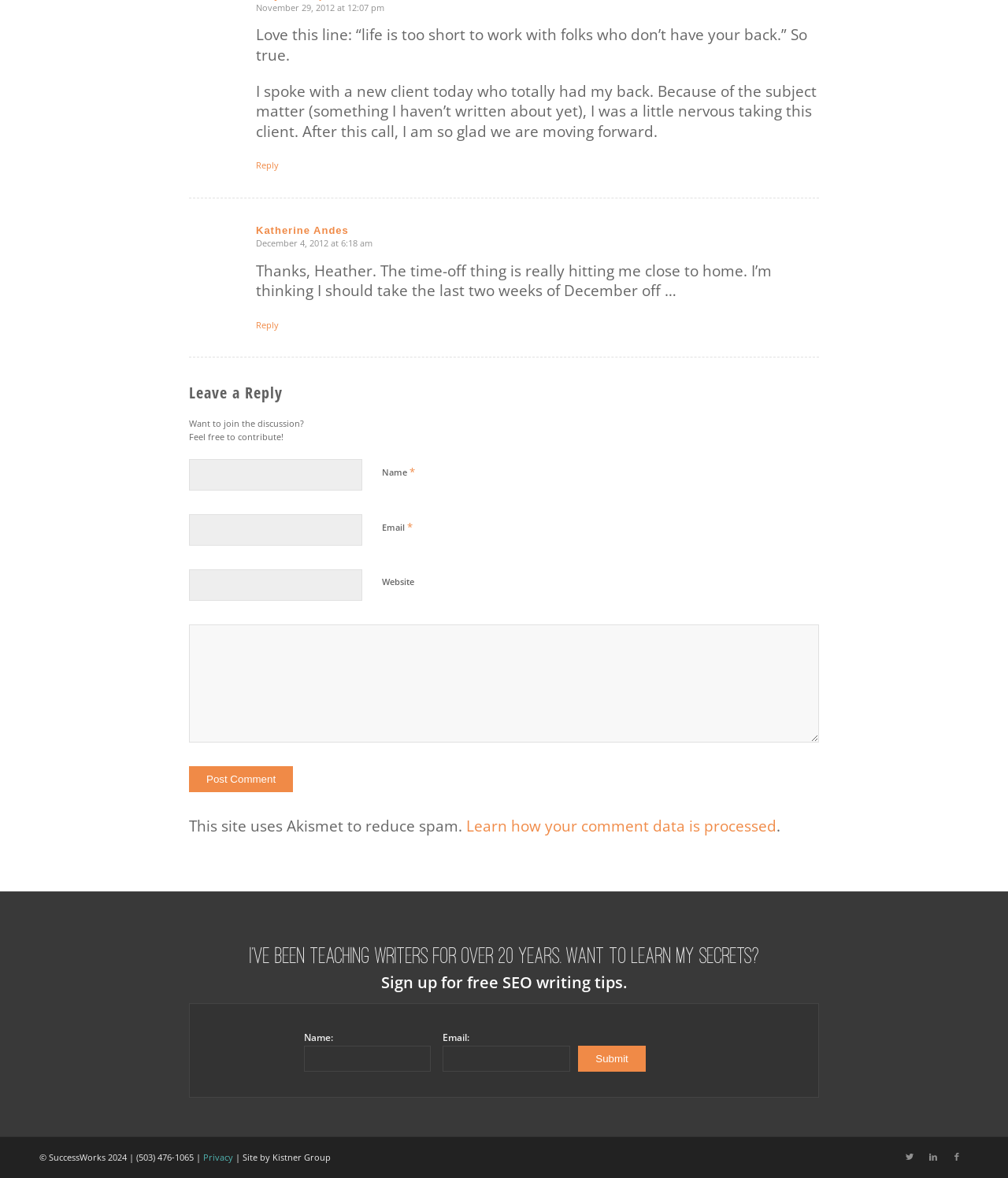What is the topic of the discussion in the first comment?
Using the image, elaborate on the answer with as much detail as possible.

I found the topic of the discussion in the first comment by reading the text of the comment. The comment says 'I spoke with a new client today who totally had my back. Because of the subject matter (something I haven’t written about yet), I was a little nervous taking this client. After this call, I am so glad we are moving forward.' The topic of the discussion is about taking time off, as the commenter mentions being nervous about taking a new client.